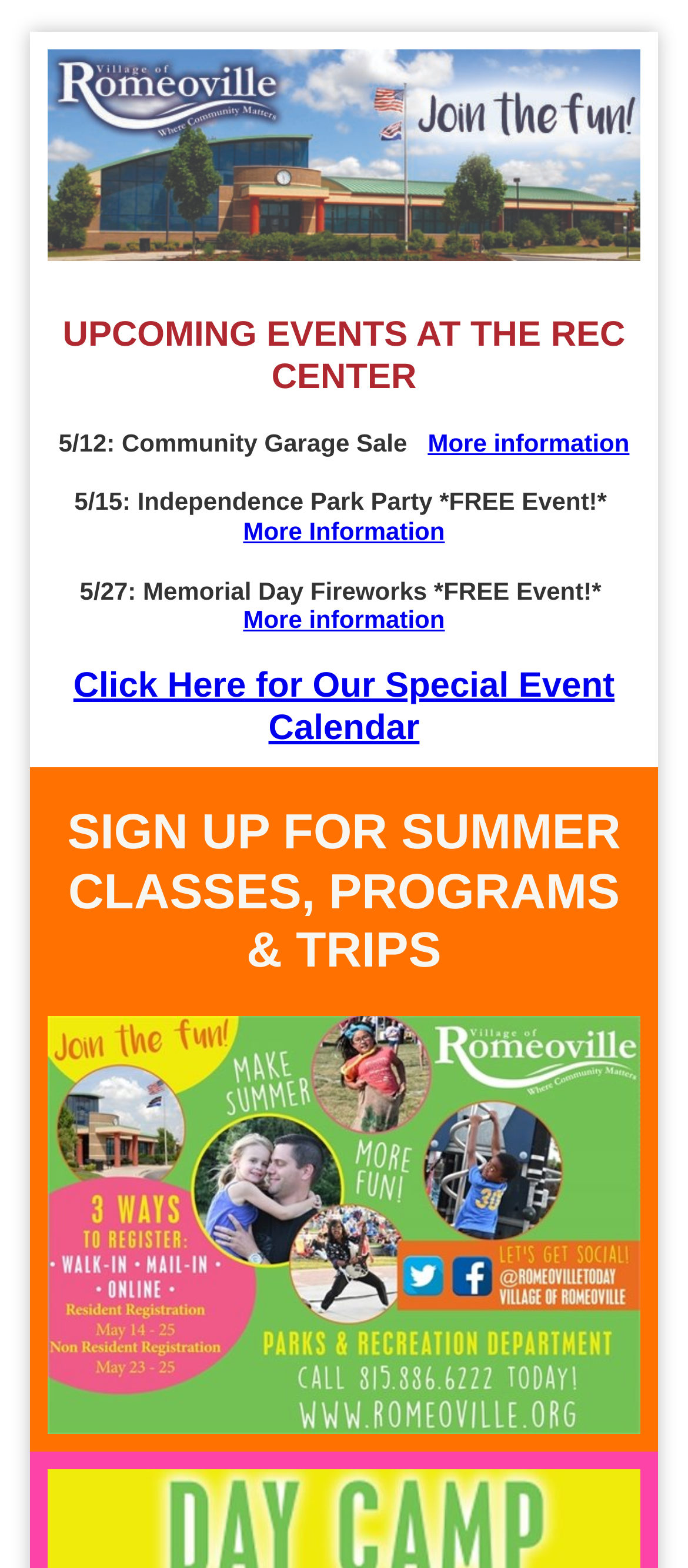Find the bounding box coordinates of the element I should click to carry out the following instruction: "Select a date range".

None